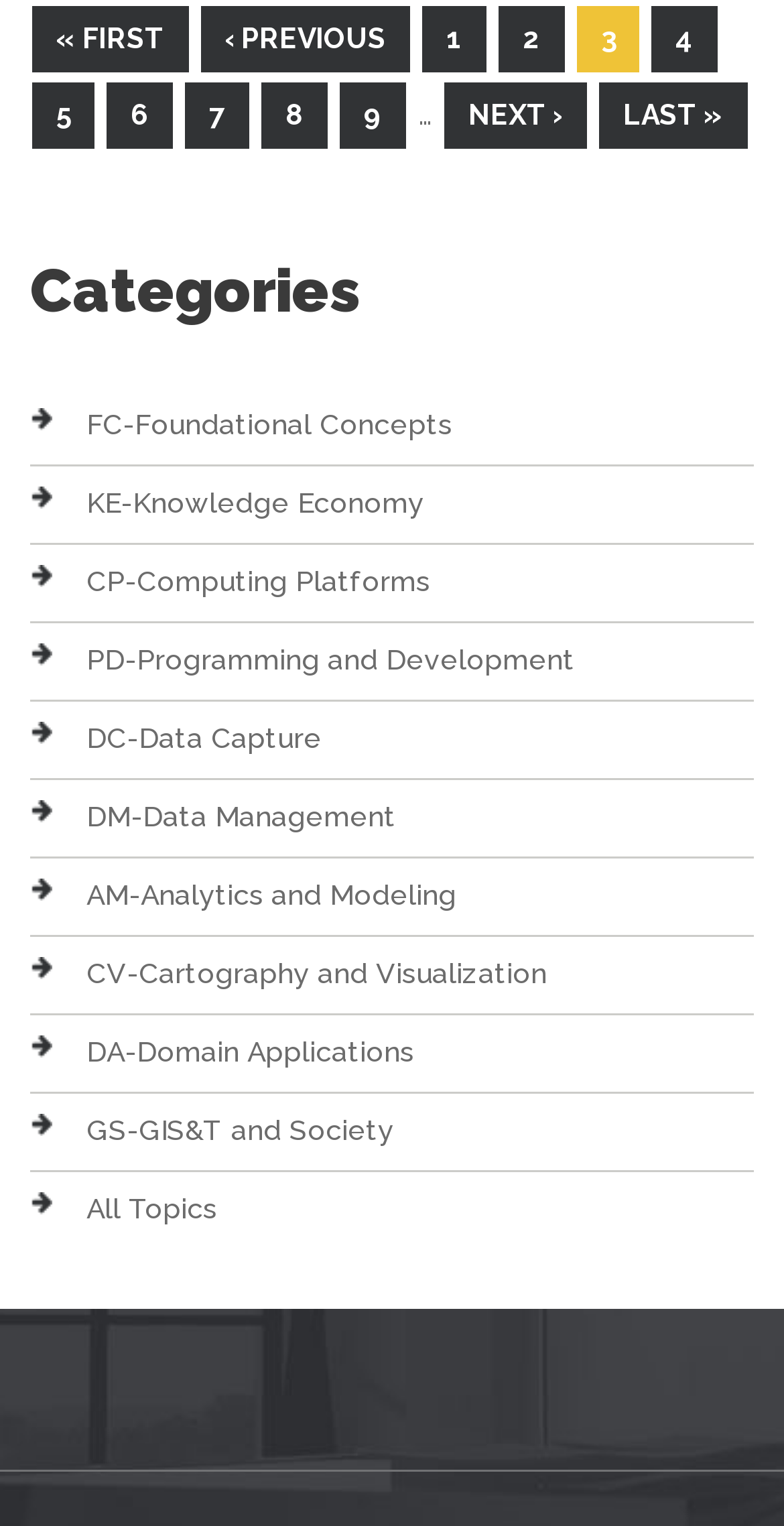Provide a brief response in the form of a single word or phrase:
What is the first page link text?

« FIRST